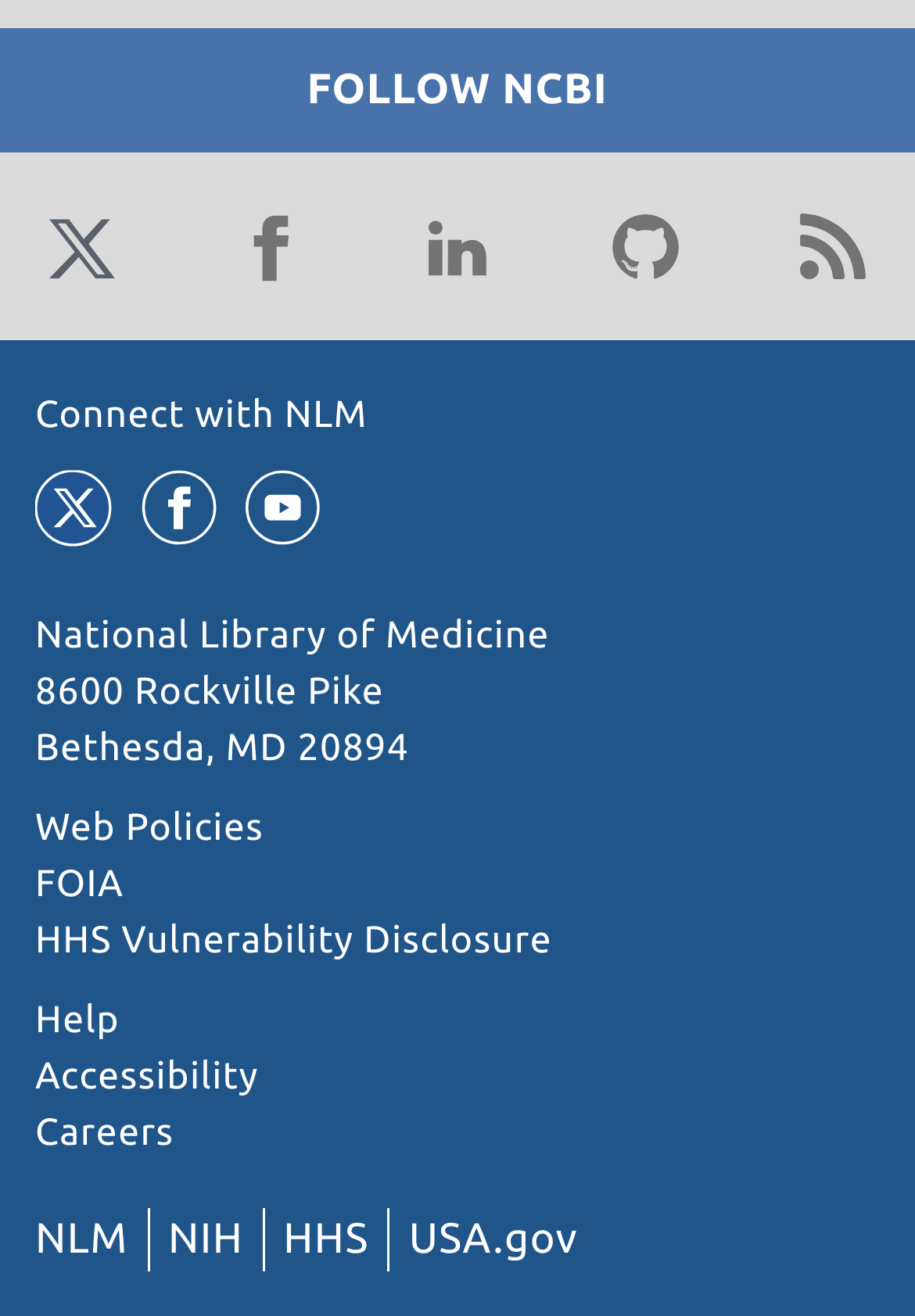Locate the bounding box coordinates of the clickable part needed for the task: "Visit the National Library of Medicine homepage".

[0.038, 0.468, 0.601, 0.5]